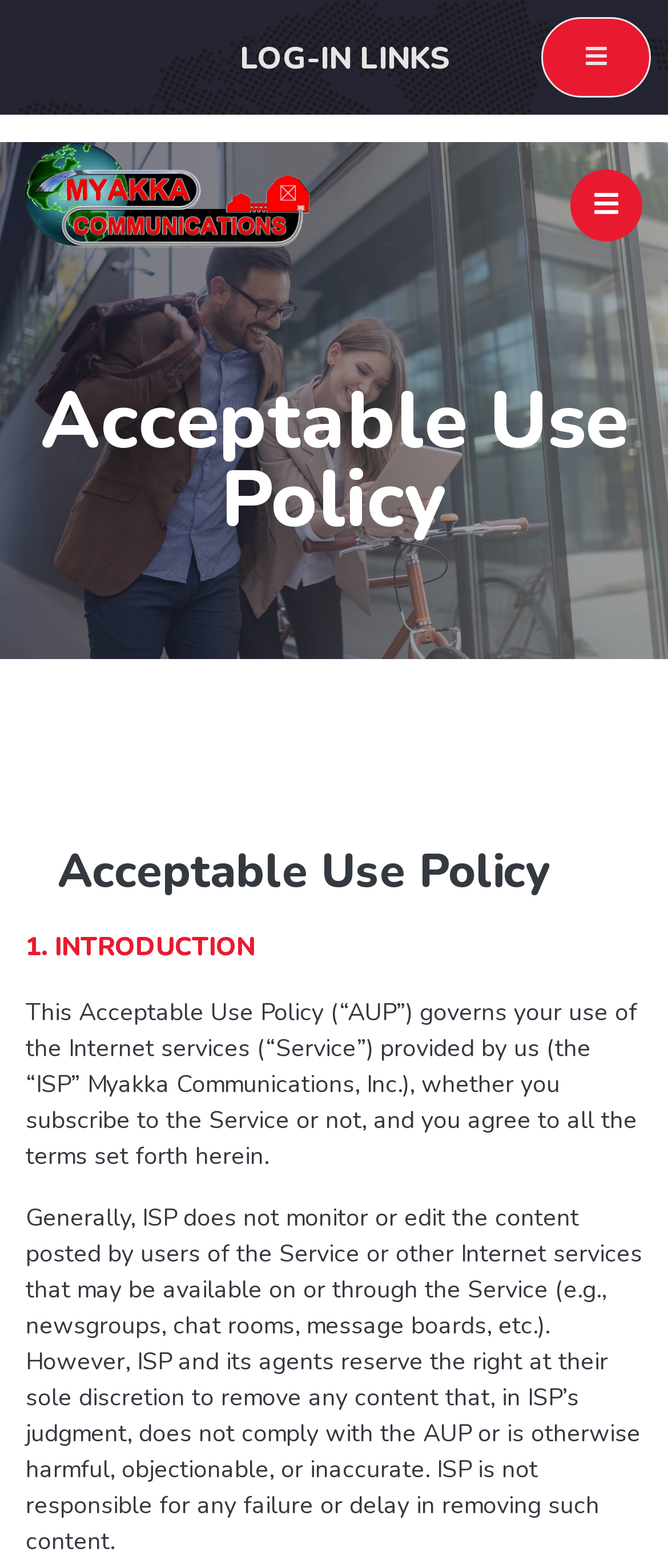Find the bounding box coordinates for the HTML element described in this sentence: "parent_node: Residential Phone Internet Portal". Provide the coordinates as four float numbers between 0 and 1, in the format [left, top, right, bottom].

[0.81, 0.011, 0.974, 0.062]